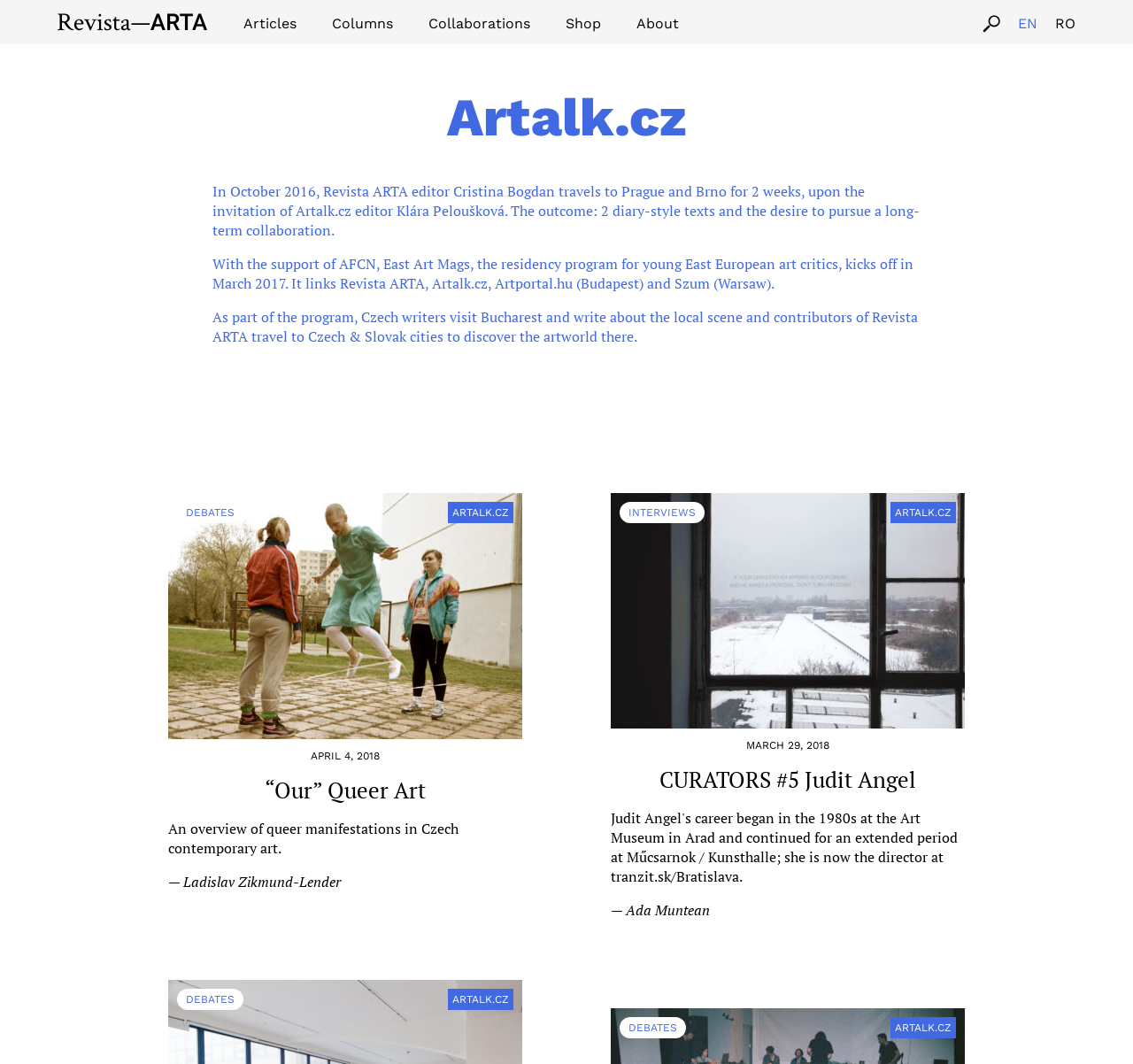Can you find the bounding box coordinates for the element that needs to be clicked to execute this instruction: "Switch to English language"? The coordinates should be given as four float numbers between 0 and 1, i.e., [left, top, right, bottom].

[0.898, 0.014, 0.916, 0.03]